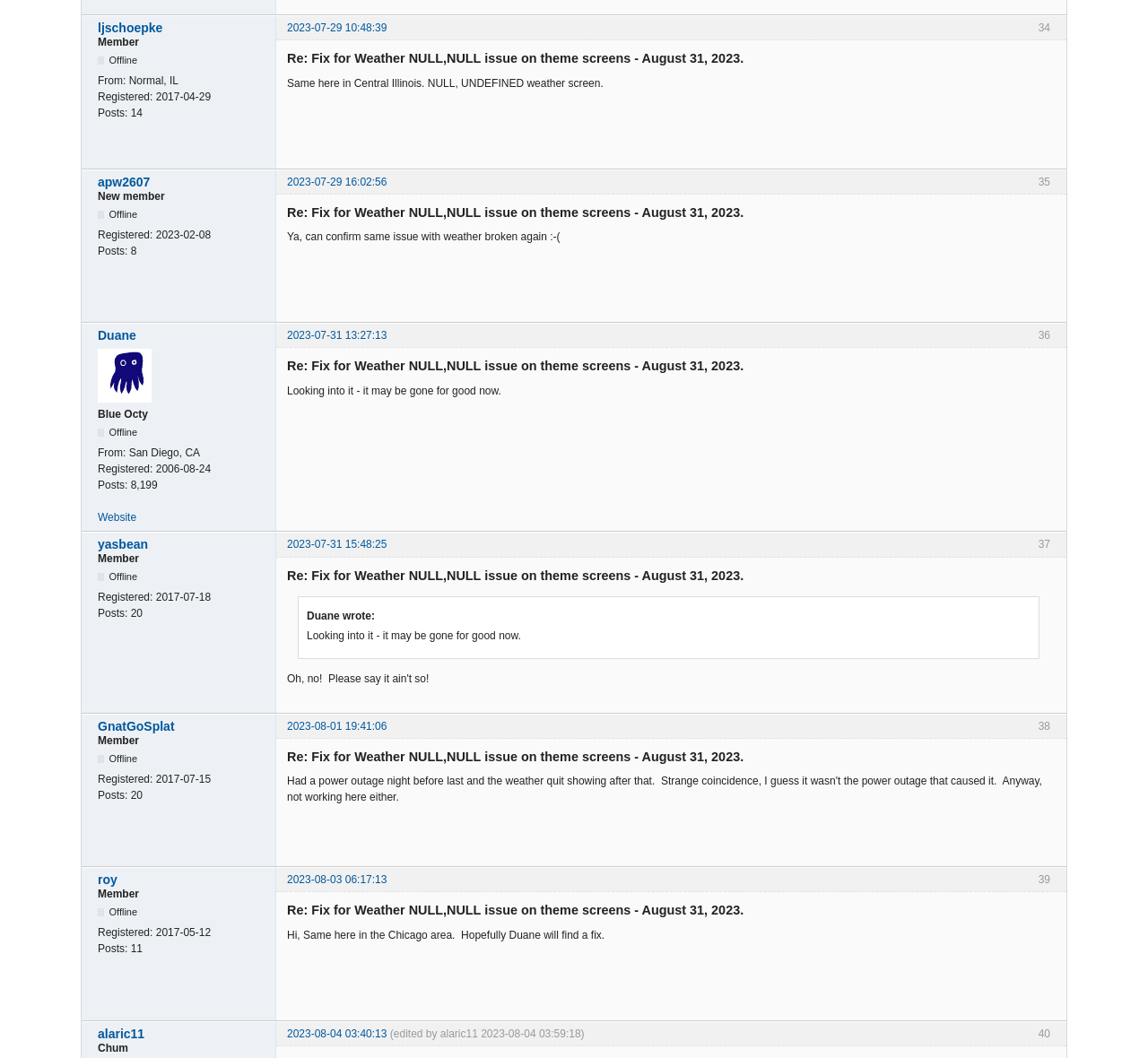Provide the bounding box coordinates for the specified HTML element described in this description: "2023-08-01 19:41:06". The coordinates should be four float numbers ranging from 0 to 1, in the format [left, top, right, bottom].

[0.25, 0.68, 0.337, 0.692]